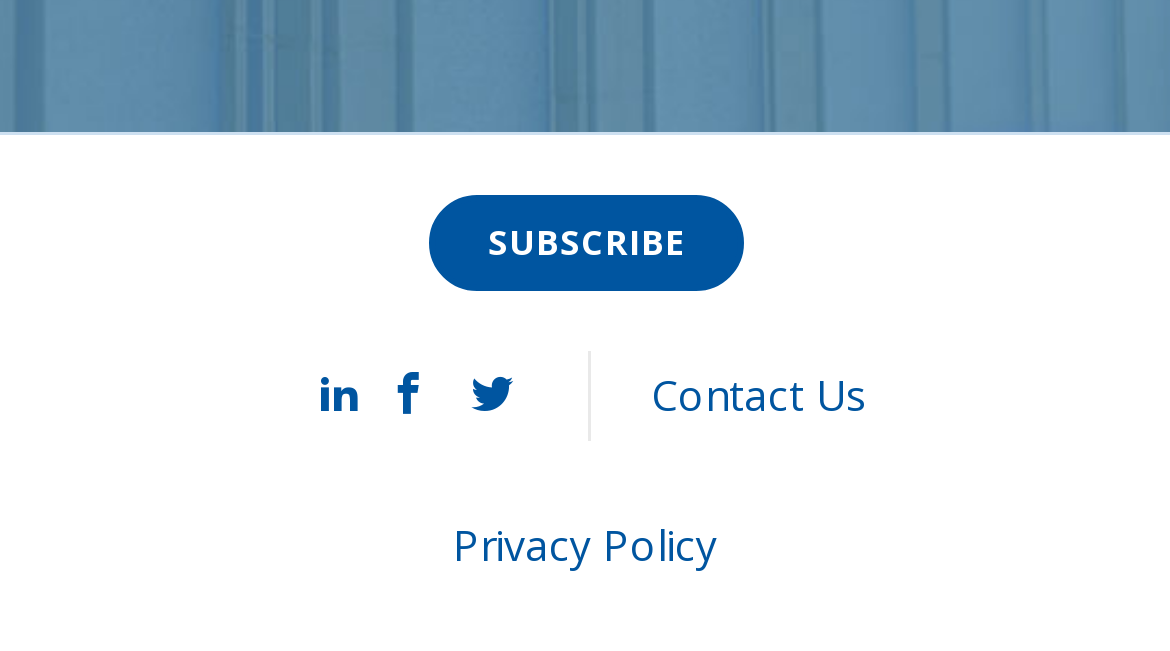Answer the question using only one word or a concise phrase: What is the text of the first link?

SUBSCRIBE